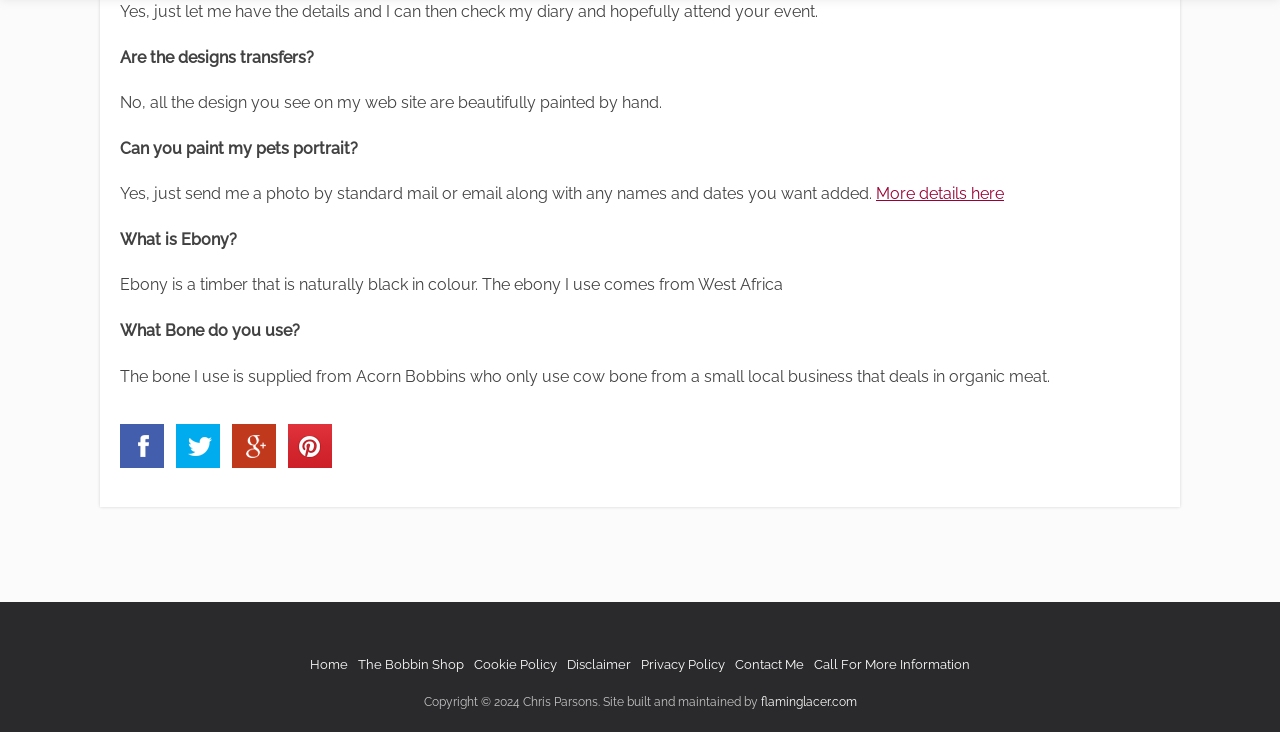How can I get a pet portrait?
Please answer the question with a detailed response using the information from the screenshot.

The answer can be found in the text 'Yes, just send me a photo by standard mail or email along with any names and dates you want added.' which explains the process of getting a pet portrait.